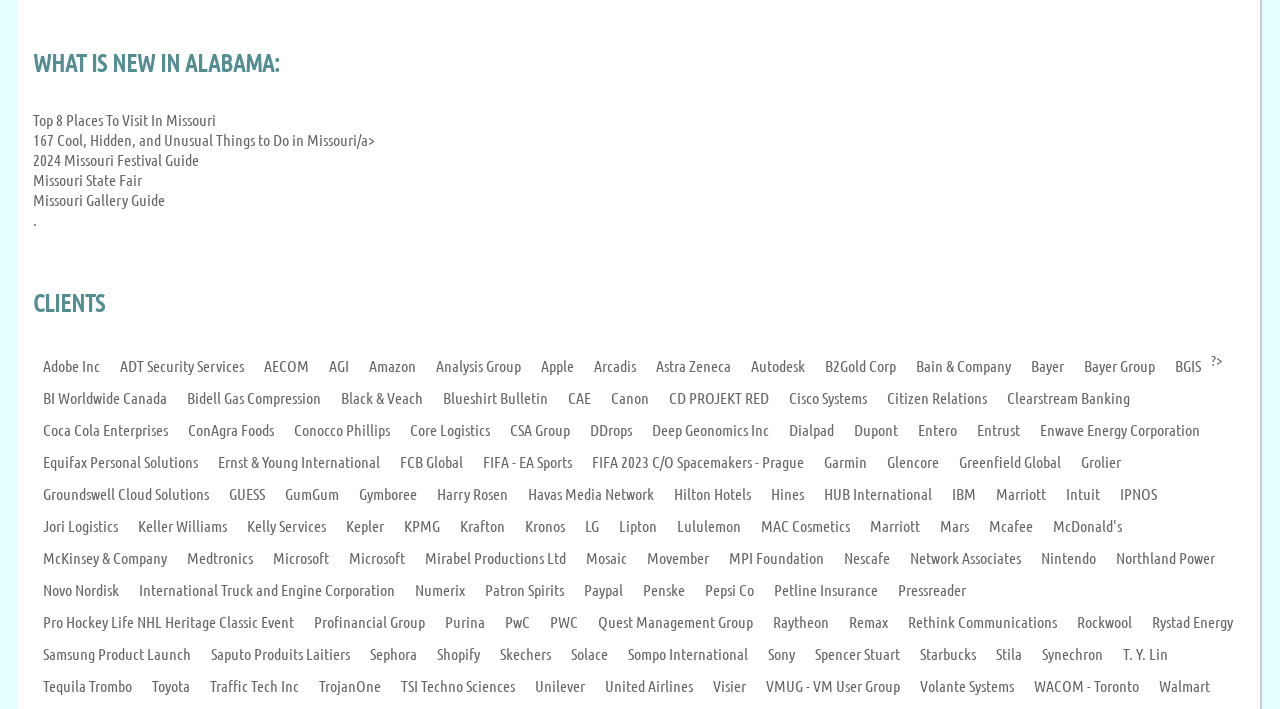Please identify the bounding box coordinates of the region to click in order to complete the task: "Explore 'Missouri State Fair'". The coordinates must be four float numbers between 0 and 1, specified as [left, top, right, bottom].

[0.026, 0.24, 0.111, 0.267]